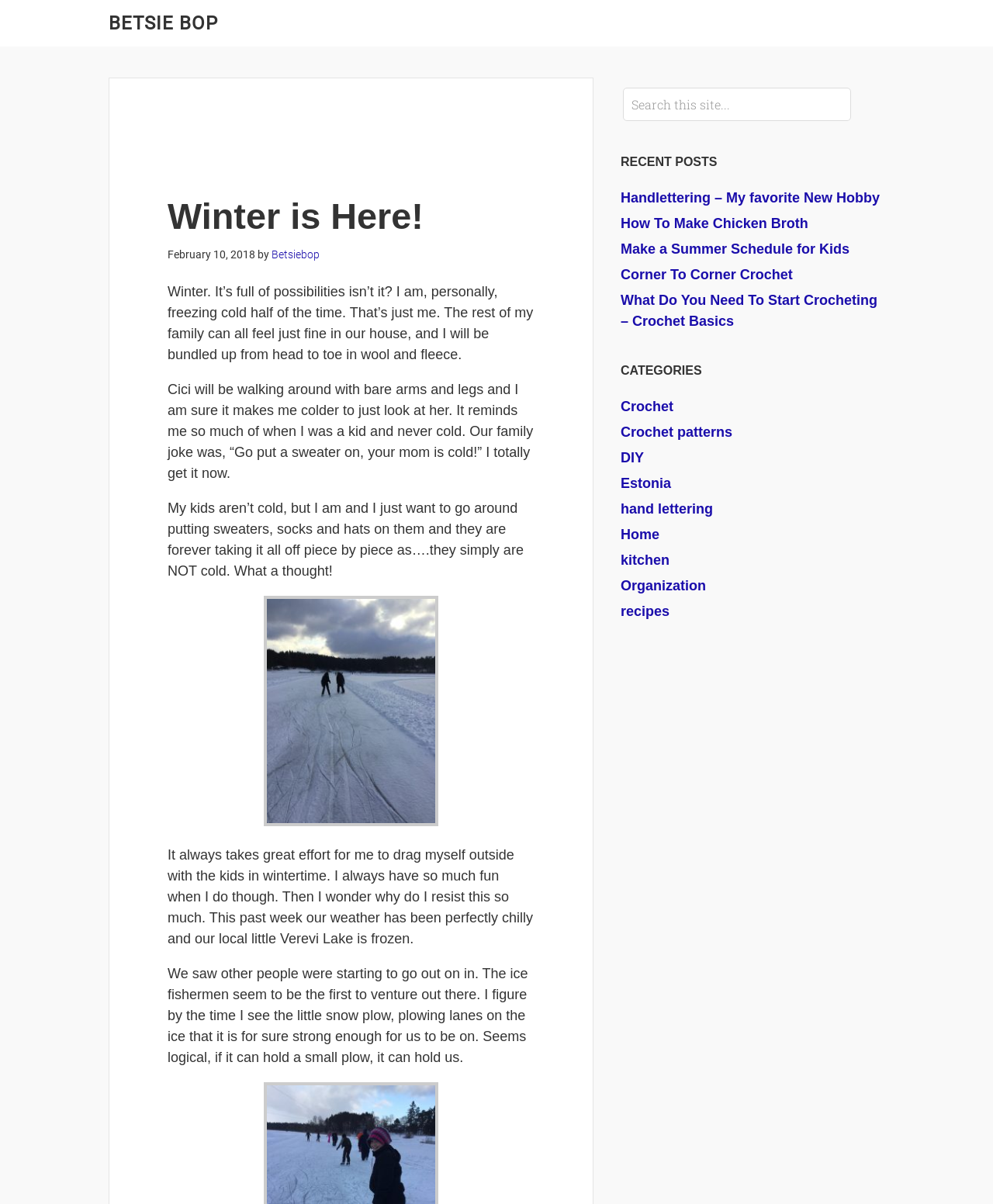Using the given element description, provide the bounding box coordinates (top-left x, top-left y, bottom-right x, bottom-right y) for the corresponding UI element in the screenshot: Estonia

[0.625, 0.395, 0.676, 0.408]